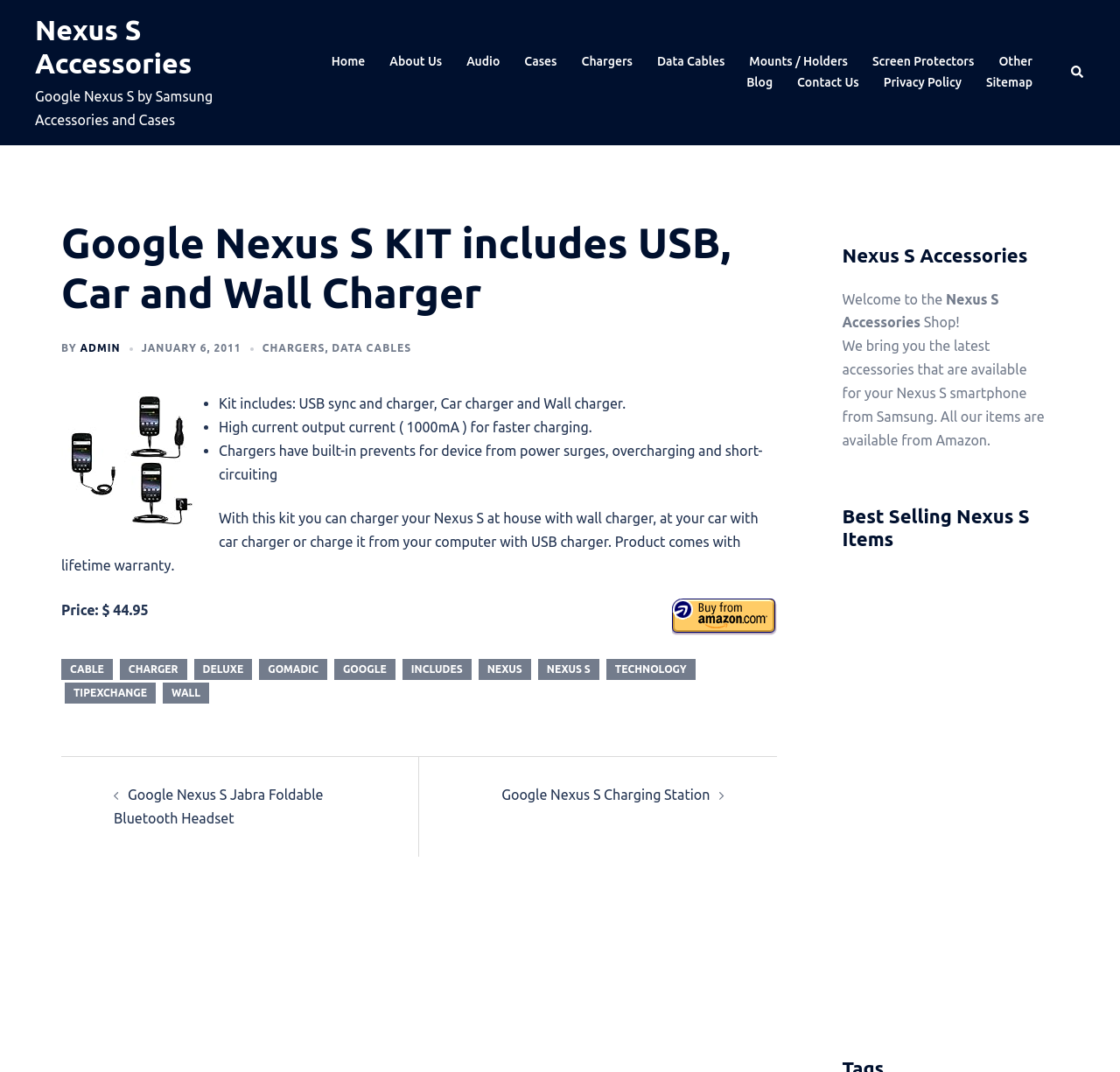Please determine the bounding box coordinates of the element to click on in order to accomplish the following task: "Click on the 'Nexus S Accessories' link". Ensure the coordinates are four float numbers ranging from 0 to 1, i.e., [left, top, right, bottom].

[0.031, 0.013, 0.171, 0.074]